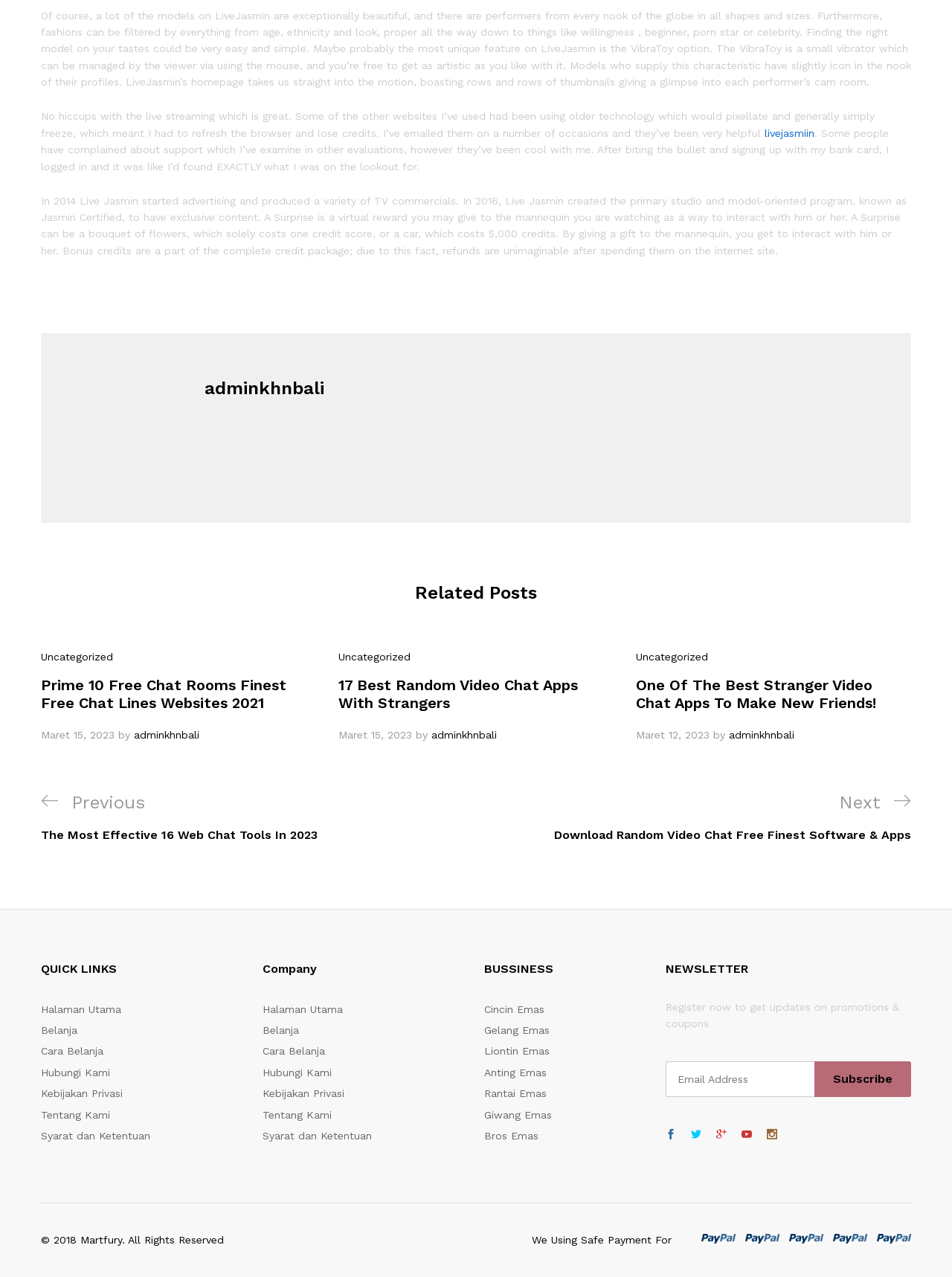Locate the bounding box coordinates of the clickable area to execute the instruction: "Click on the 'Halaman Utama' link". Provide the coordinates as four float numbers between 0 and 1, represented as [left, top, right, bottom].

[0.043, 0.785, 0.127, 0.795]